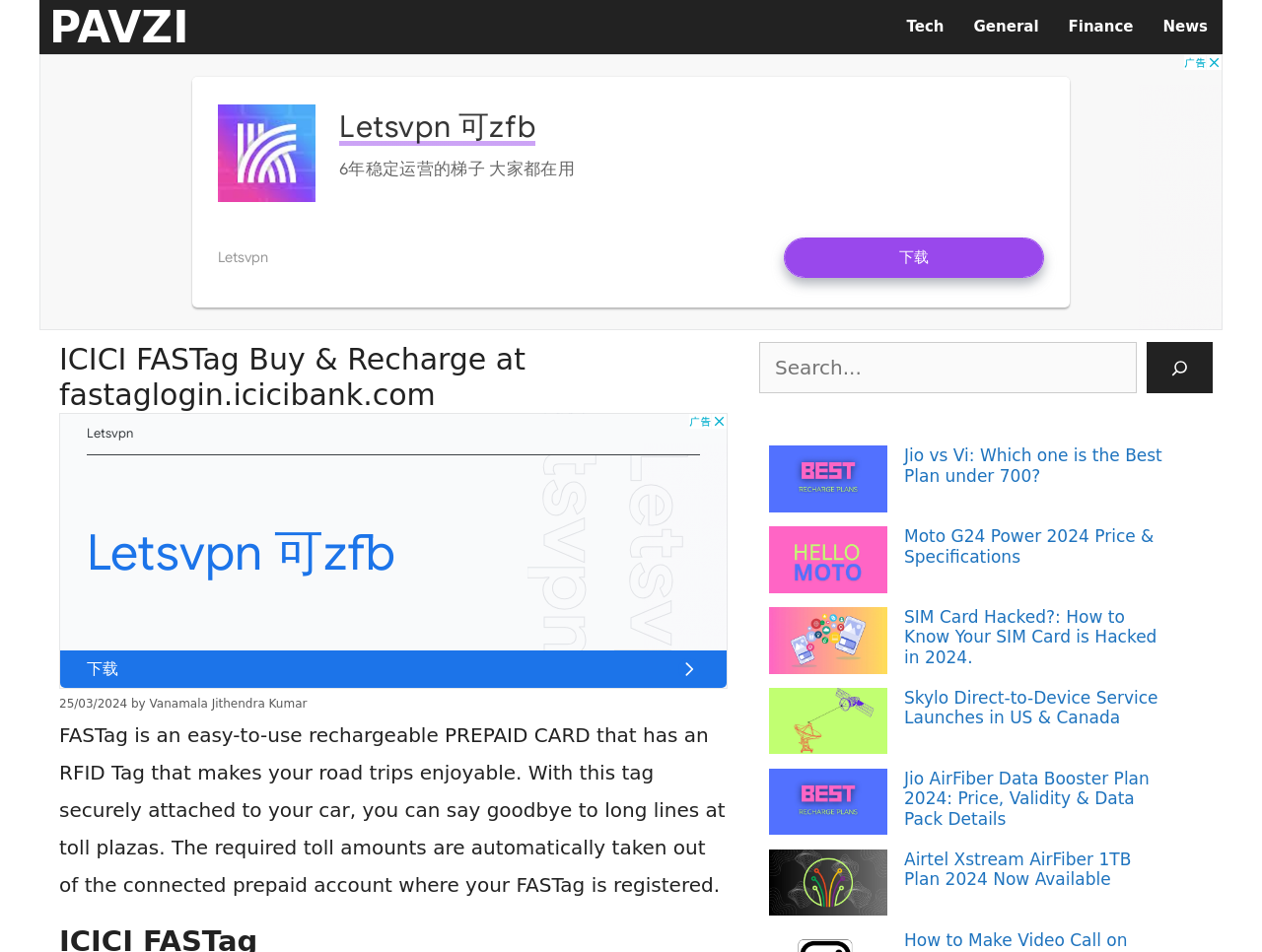Identify the bounding box coordinates of the section to be clicked to complete the task described by the following instruction: "Click on the 'Search' button". The coordinates should be four float numbers between 0 and 1, formatted as [left, top, right, bottom].

[0.909, 0.359, 0.961, 0.413]